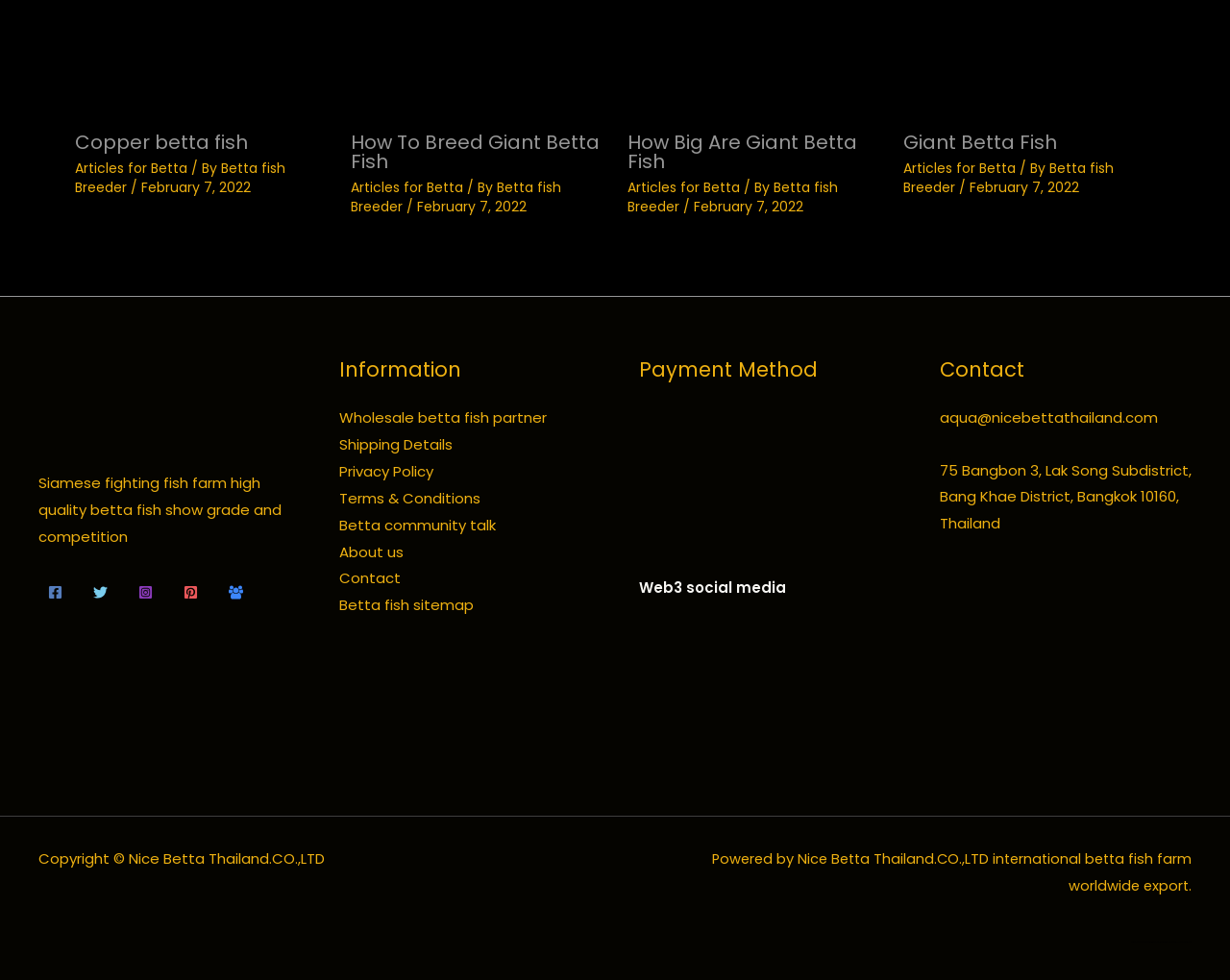Please reply to the following question with a single word or a short phrase:
What is the location of the farm?

Bangkok, Thailand